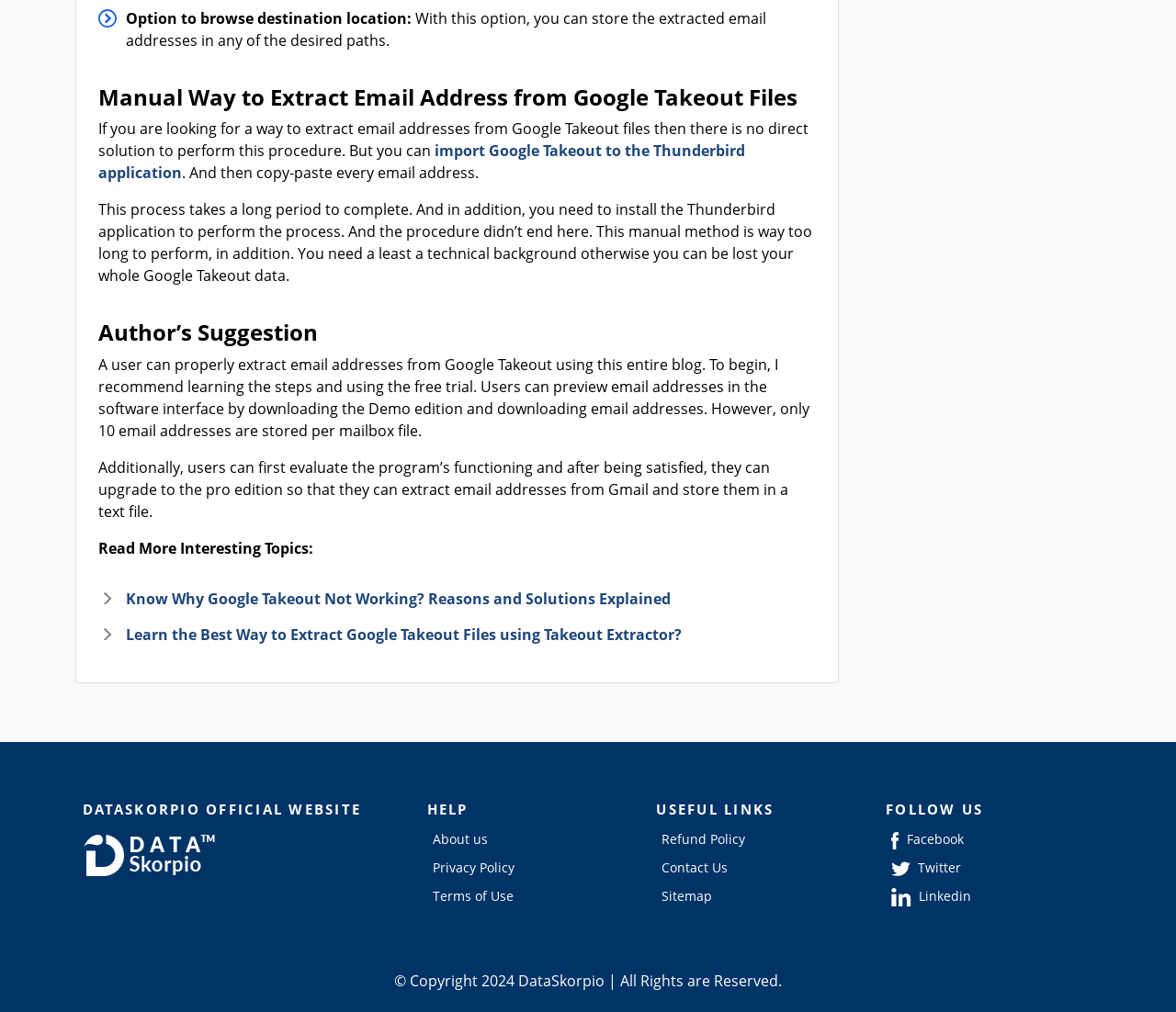Please identify the bounding box coordinates of the clickable area that will fulfill the following instruction: "Read more about why Google Takeout is not working". The coordinates should be in the format of four float numbers between 0 and 1, i.e., [left, top, right, bottom].

[0.107, 0.582, 0.57, 0.602]